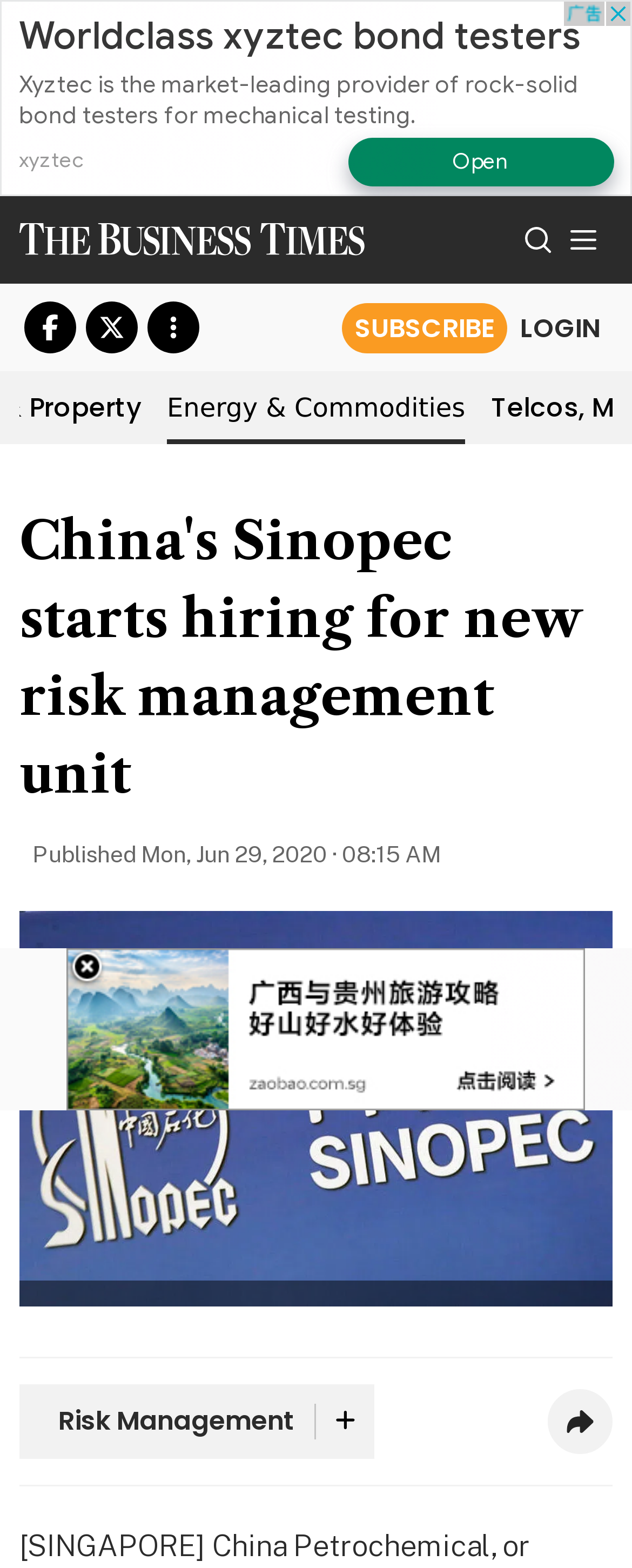Find the bounding box coordinates for the area you need to click to carry out the instruction: "Subscribe". The coordinates should be four float numbers between 0 and 1, indicated as [left, top, right, bottom].

[0.541, 0.193, 0.803, 0.225]